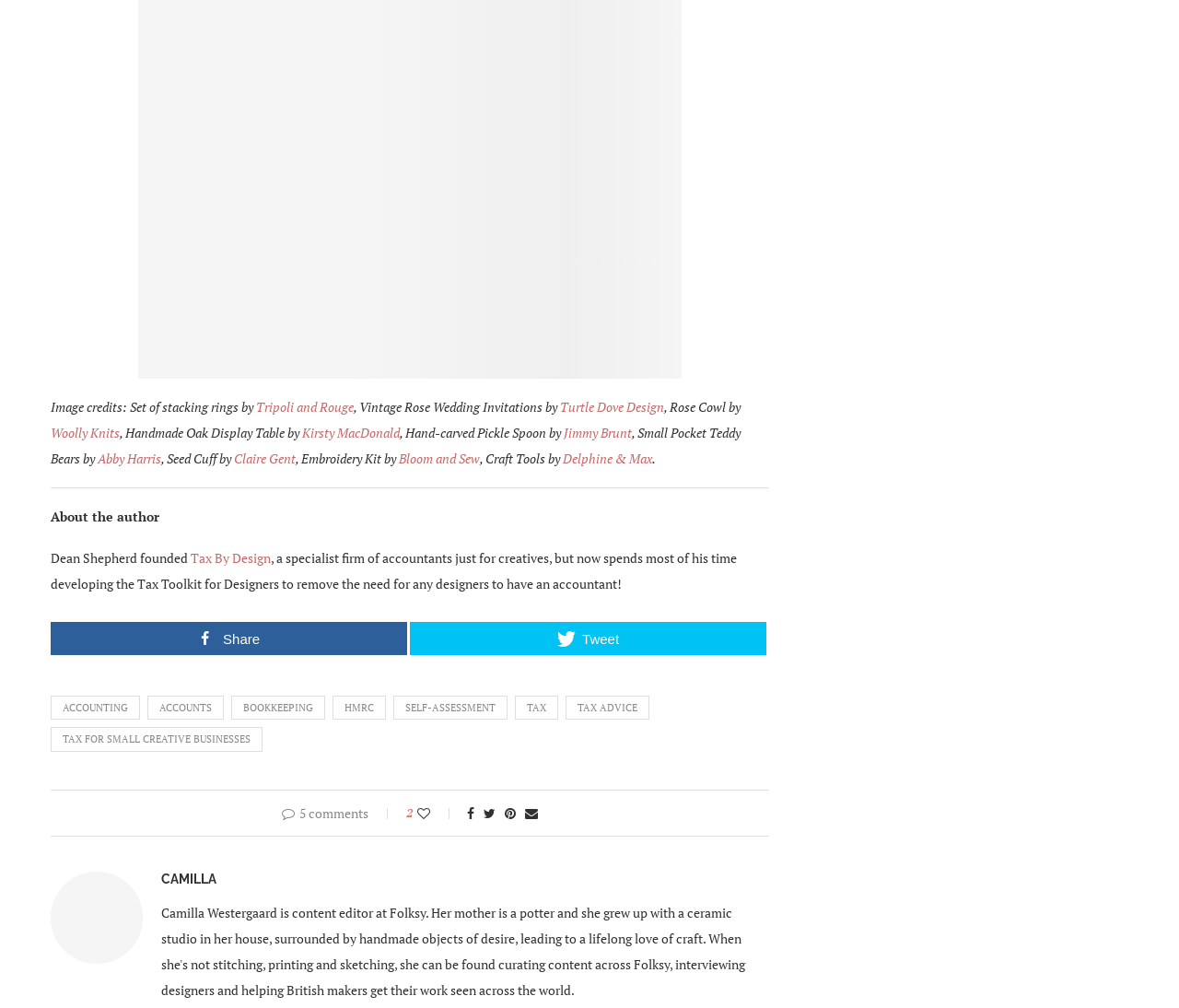How many comments are there on this post?
Based on the image, answer the question in a detailed manner.

I found the answer by looking at the section below the article where it says '5 comments'.